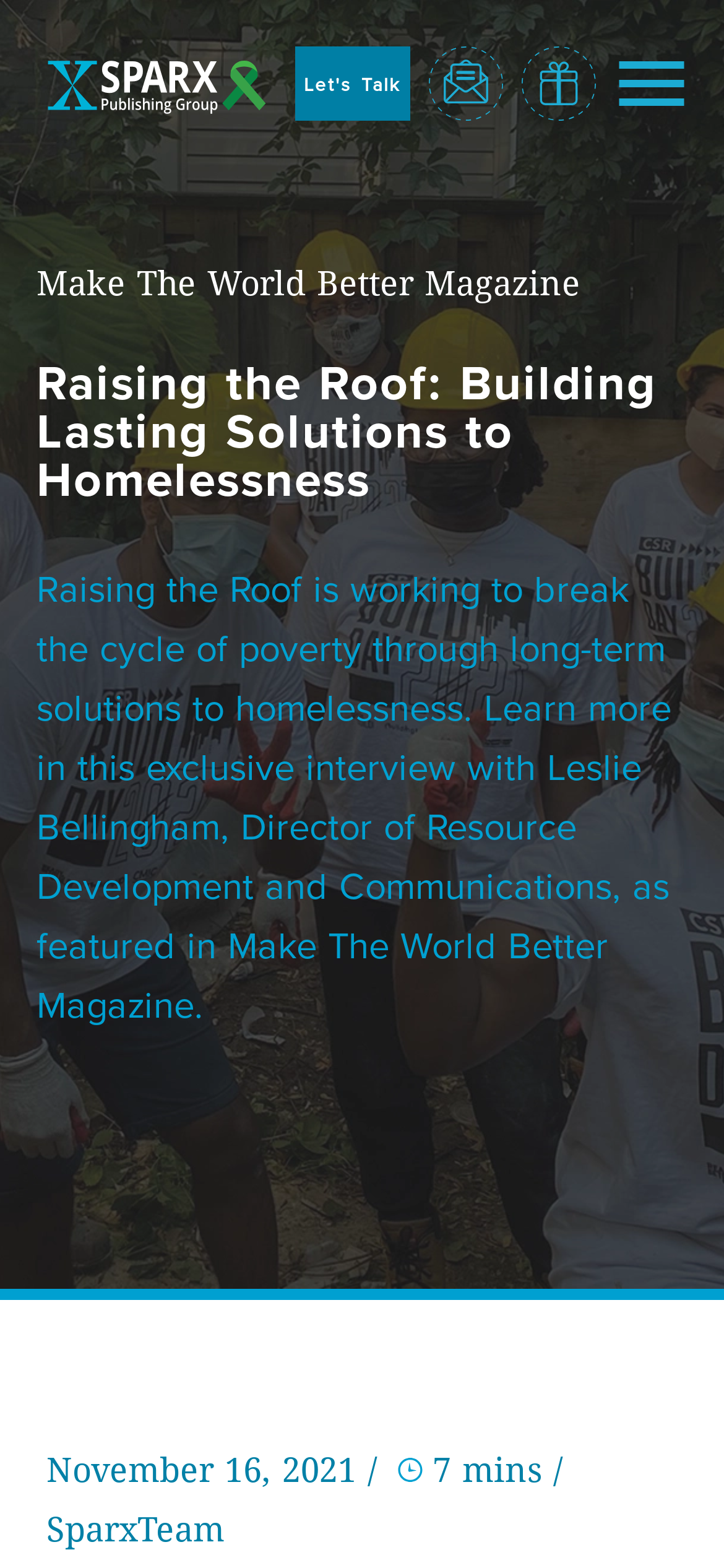Pinpoint the bounding box coordinates of the element you need to click to execute the following instruction: "Click the 'Let's Talk' button". The bounding box should be represented by four float numbers between 0 and 1, in the format [left, top, right, bottom].

[0.406, 0.03, 0.565, 0.077]